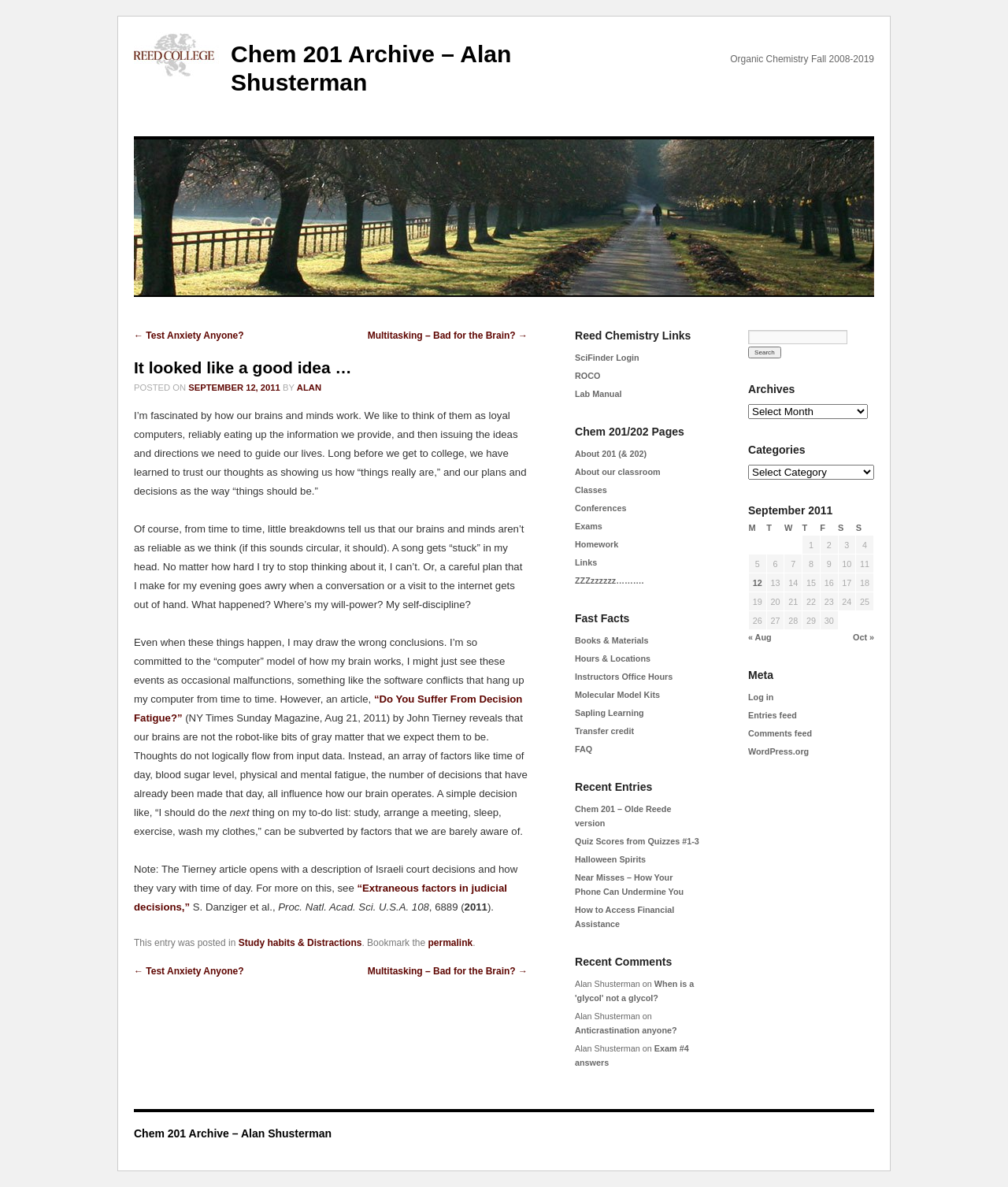Find the bounding box coordinates for the UI element that matches this description: "Transfer credit".

[0.57, 0.612, 0.629, 0.62]